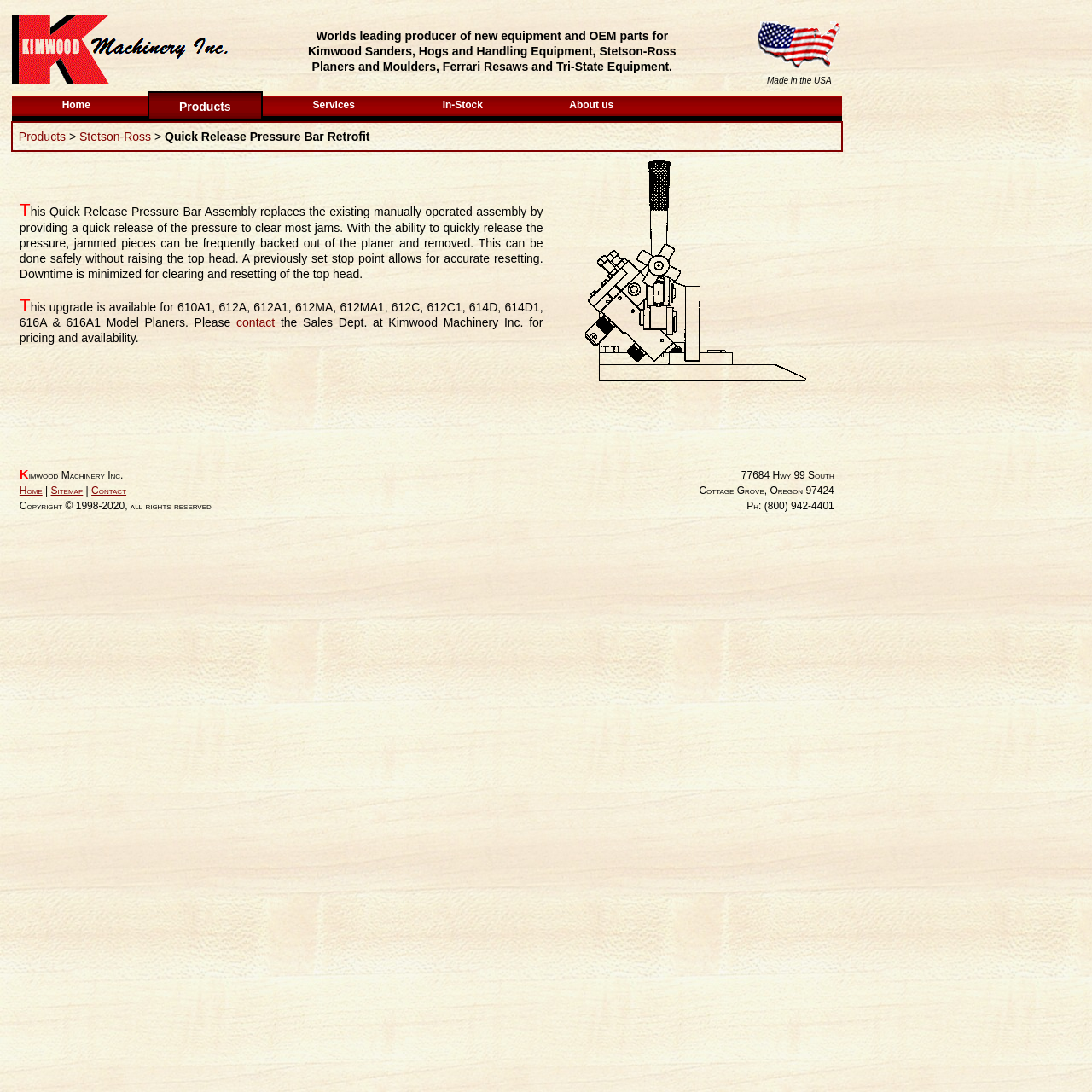Please find and report the bounding box coordinates of the element to click in order to perform the following action: "Contact the Sales Dept.". The coordinates should be expressed as four float numbers between 0 and 1, in the format [left, top, right, bottom].

[0.216, 0.289, 0.252, 0.301]